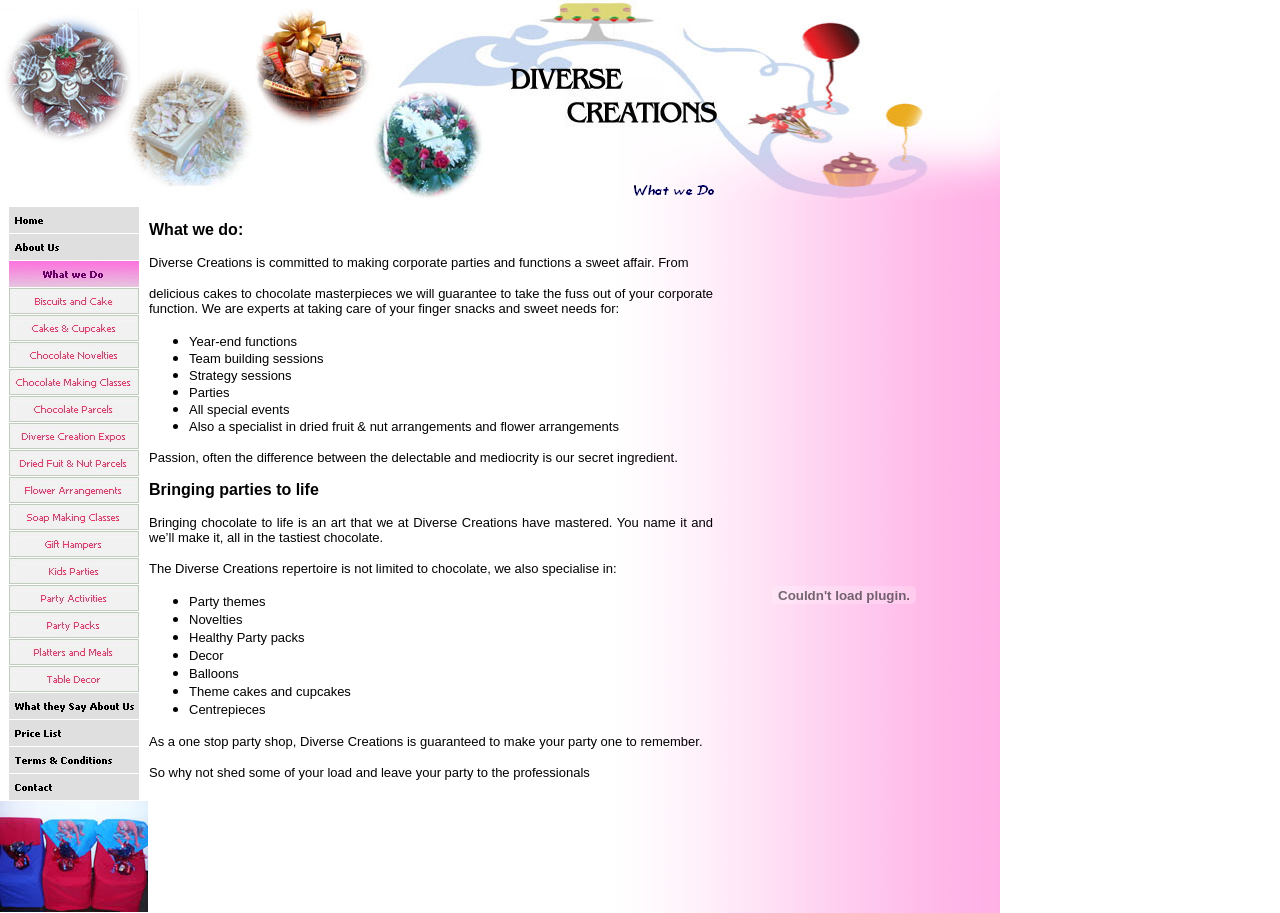Give a concise answer using only one word or phrase for this question:
What is the purpose of the 'What we Do' section?

To describe services